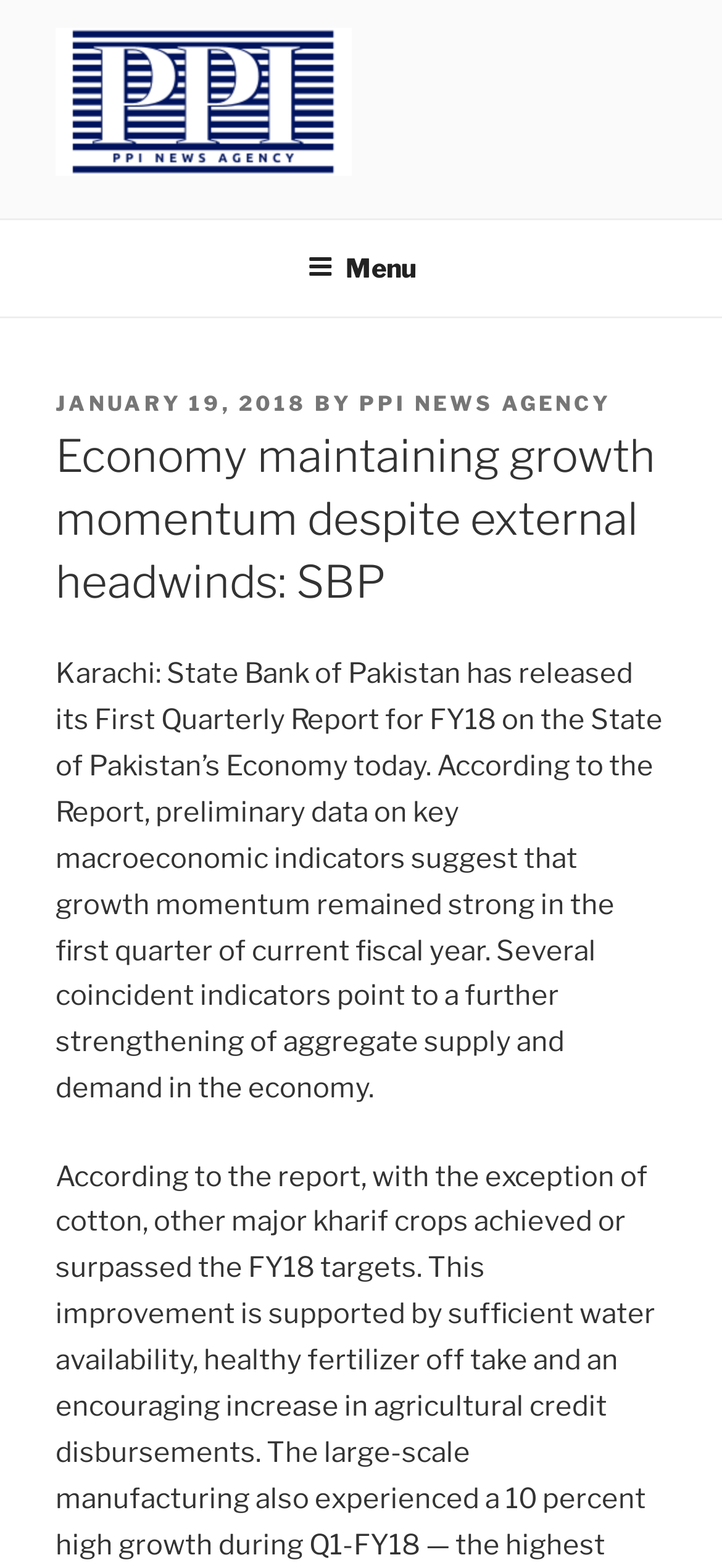What is the topic of the article?
Please provide a detailed answer to the question.

The topic of the article can be inferred from the heading of the article, which states 'Economy maintaining growth momentum despite external headwinds: SBP'.